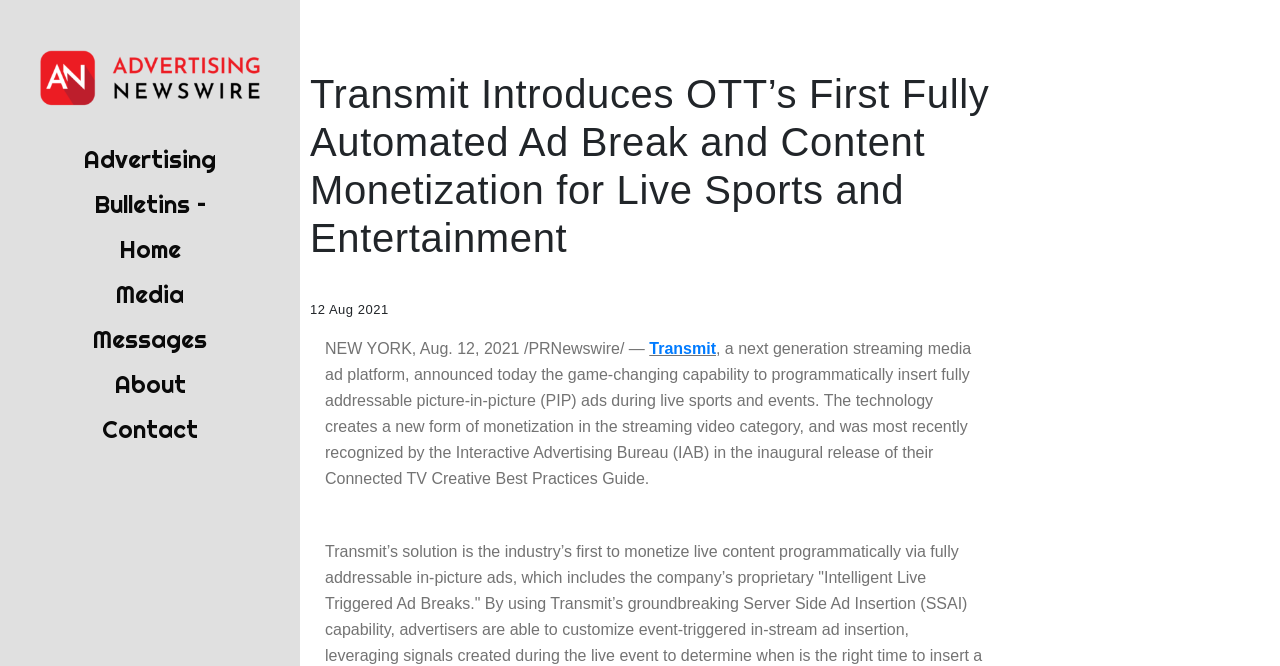Describe all the key features and sections of the webpage thoroughly.

The webpage appears to be a news article or press release about a company called Transmit, which has introduced a new capability for automated ad breaks and content monetization for live sports and entertainment. 

At the top left of the page, there is a link to "Advertising Newswire" accompanied by an image with the same name. Below this, there is a primary navigation menu with four links: "Advertising Bulletins – Home", "Media Messages", "About", and "Contact". 

The main content of the page is headed by a title "Transmit Introduces OTT’s First Fully Automated Ad Break and Content Monetization for Live Sports and Entertainment", which is followed by the date "12 Aug 2021". 

Below the title, there is a paragraph of text that describes the company's new capability, which allows for programmatically inserting fully addressable picture-in-picture ads during live sports and events. The text also mentions that this technology was recognized by the Interactive Advertising Bureau (IAB) in their Connected TV Creative Best Practices Guide.